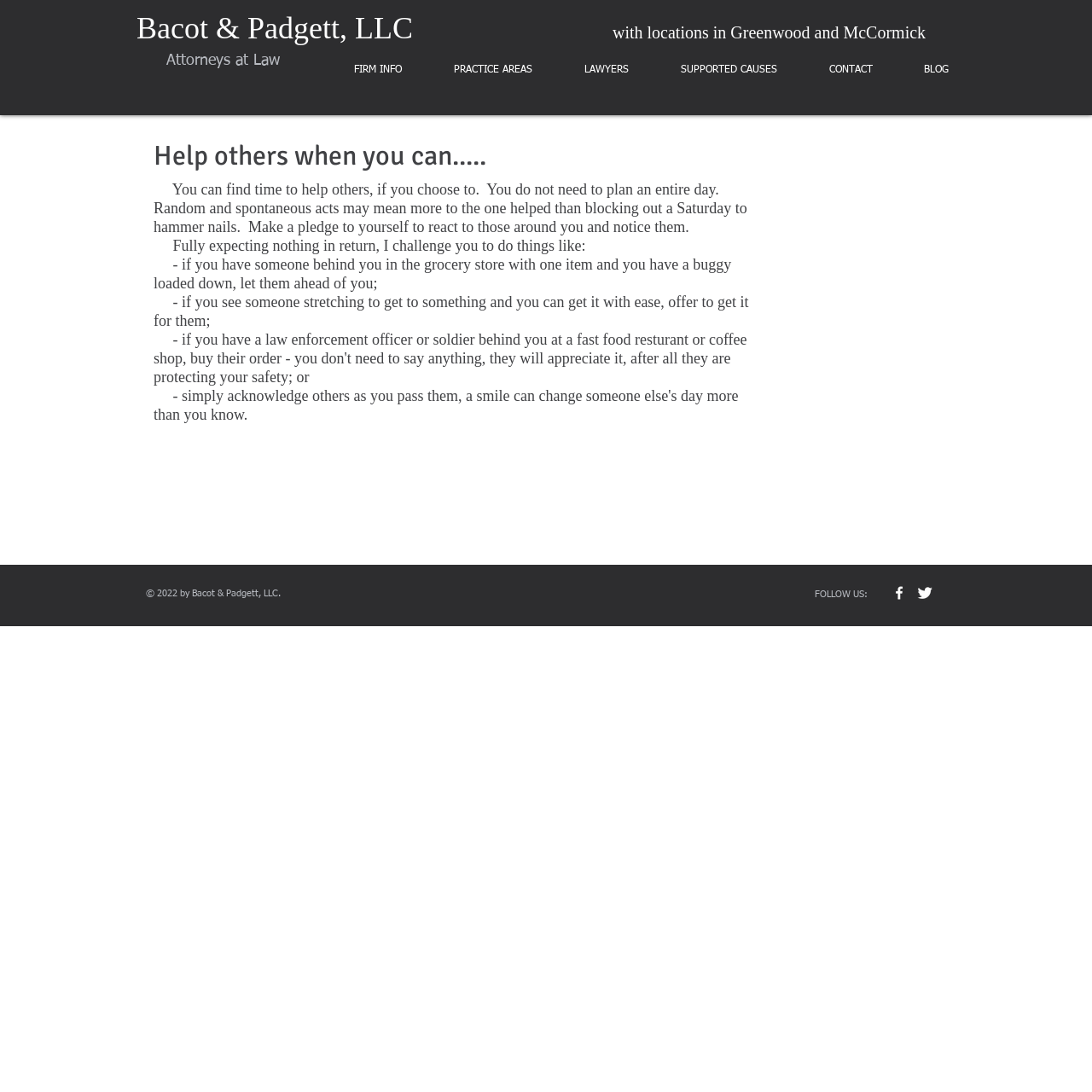Determine the bounding box coordinates of the clickable region to follow the instruction: "View Hannah's profile".

None